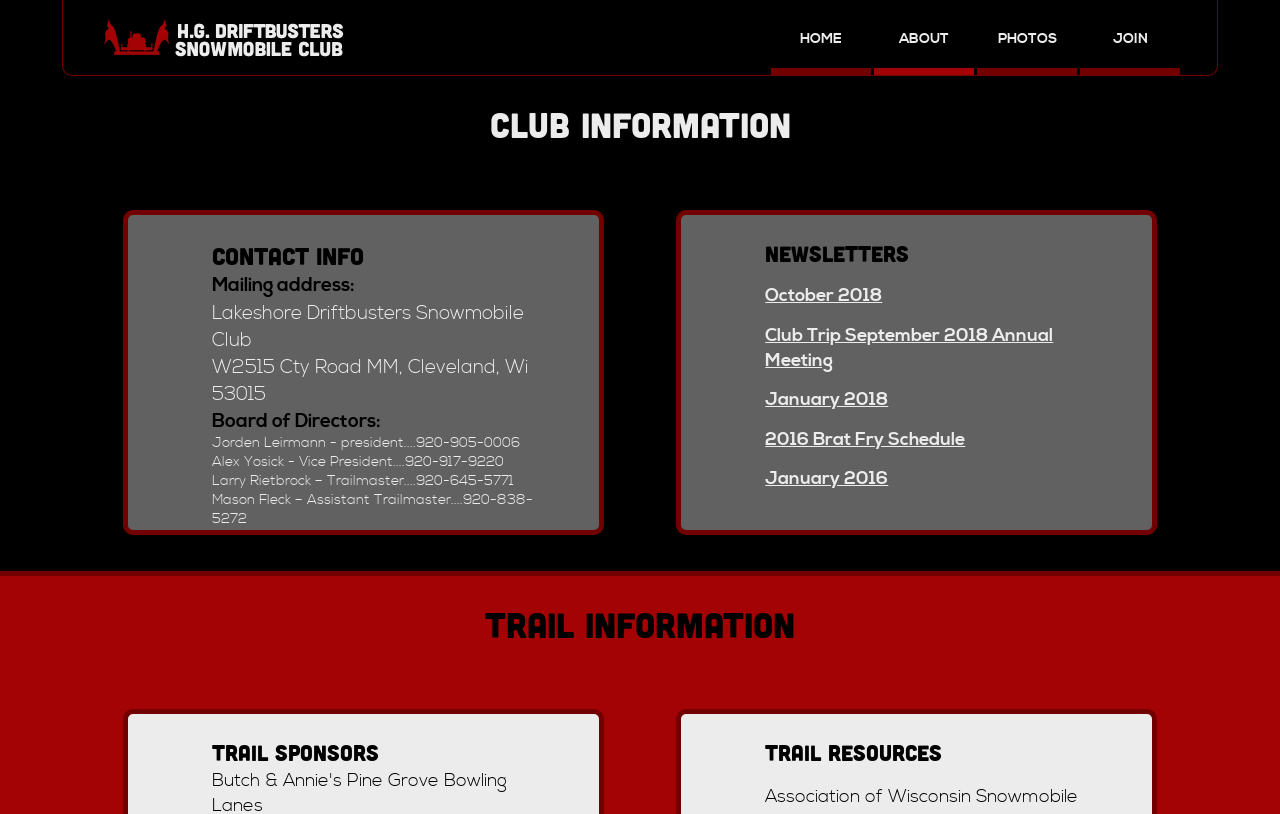Please determine the bounding box coordinates of the clickable area required to carry out the following instruction: "Click on the 'HOME' link". The coordinates must be four float numbers between 0 and 1, represented as [left, top, right, bottom].

[0.603, 0.0, 0.681, 0.092]